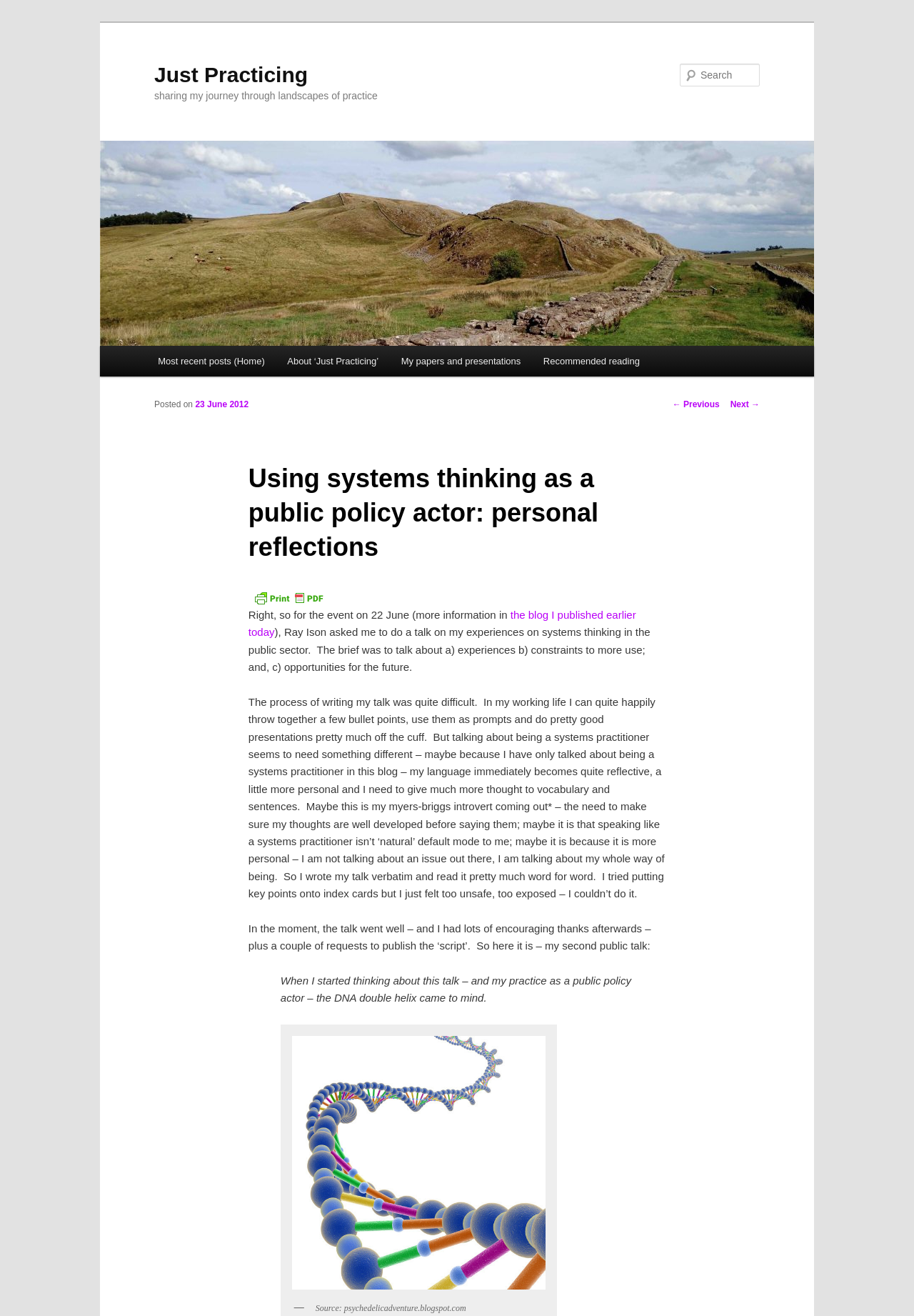What is the purpose of the link 'Print Friendly, PDF & Email'?
Give a one-word or short-phrase answer derived from the screenshot.

to print or share the post